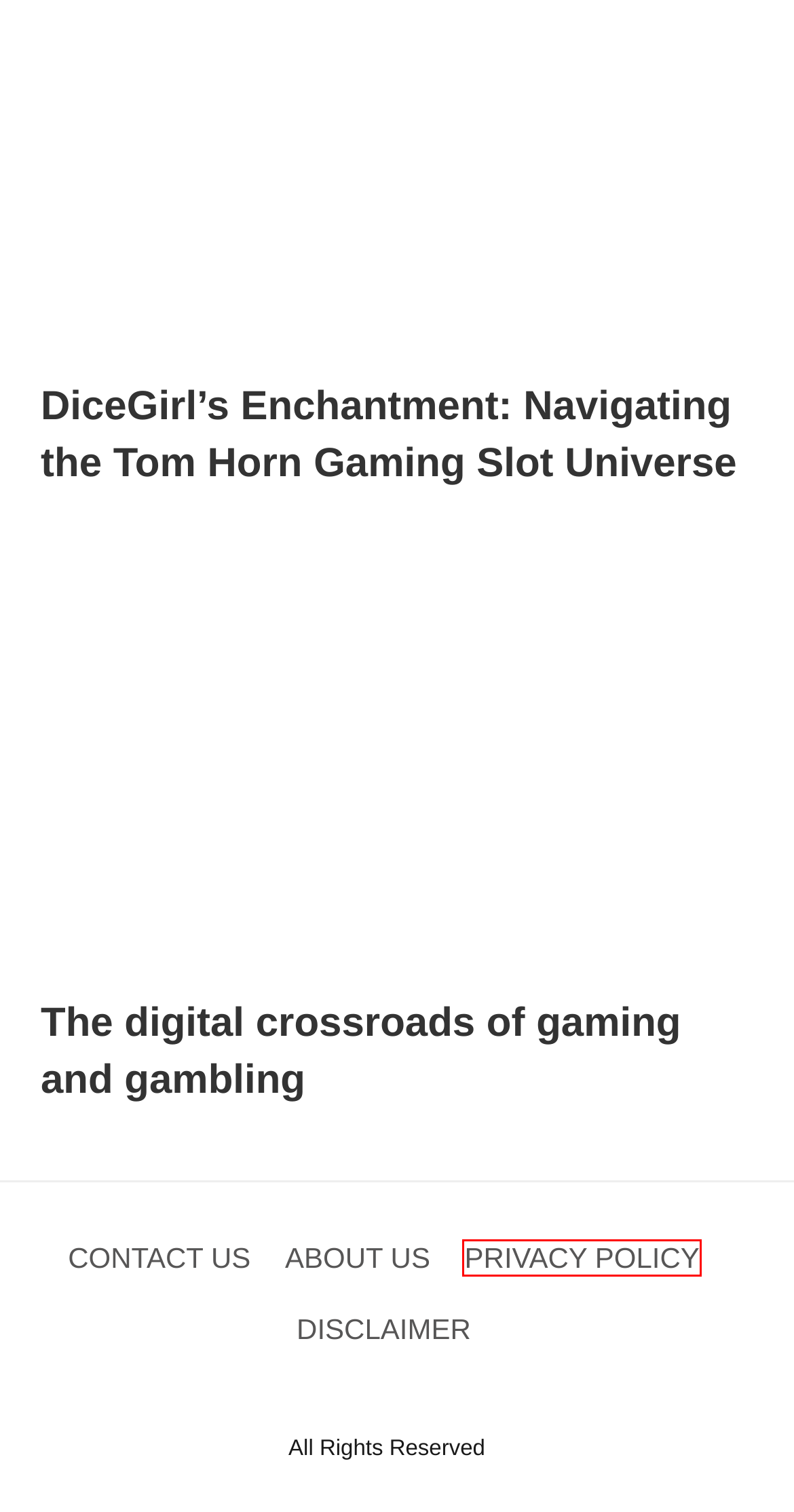Given a webpage screenshot featuring a red rectangle around a UI element, please determine the best description for the new webpage that appears after the element within the bounding box is clicked. The options are:
A. GAMES UPDATES - THEGAMEROOF
B. Backgammon Online - Play online now
C. TheGameRoof.com: Gaming Guides, News, Reviews, And Tips
D. PRIVACY POLICY - THEGAMEROOF
E. LATEST NEWS - THEGAMEROOF
F. ABOUT US - THEGAMEROOF .COM | Destination For Gaming
G. HOW TO - THEGAMEROOF
H. The Digital Crossroads Of Gaming And Gambling

D